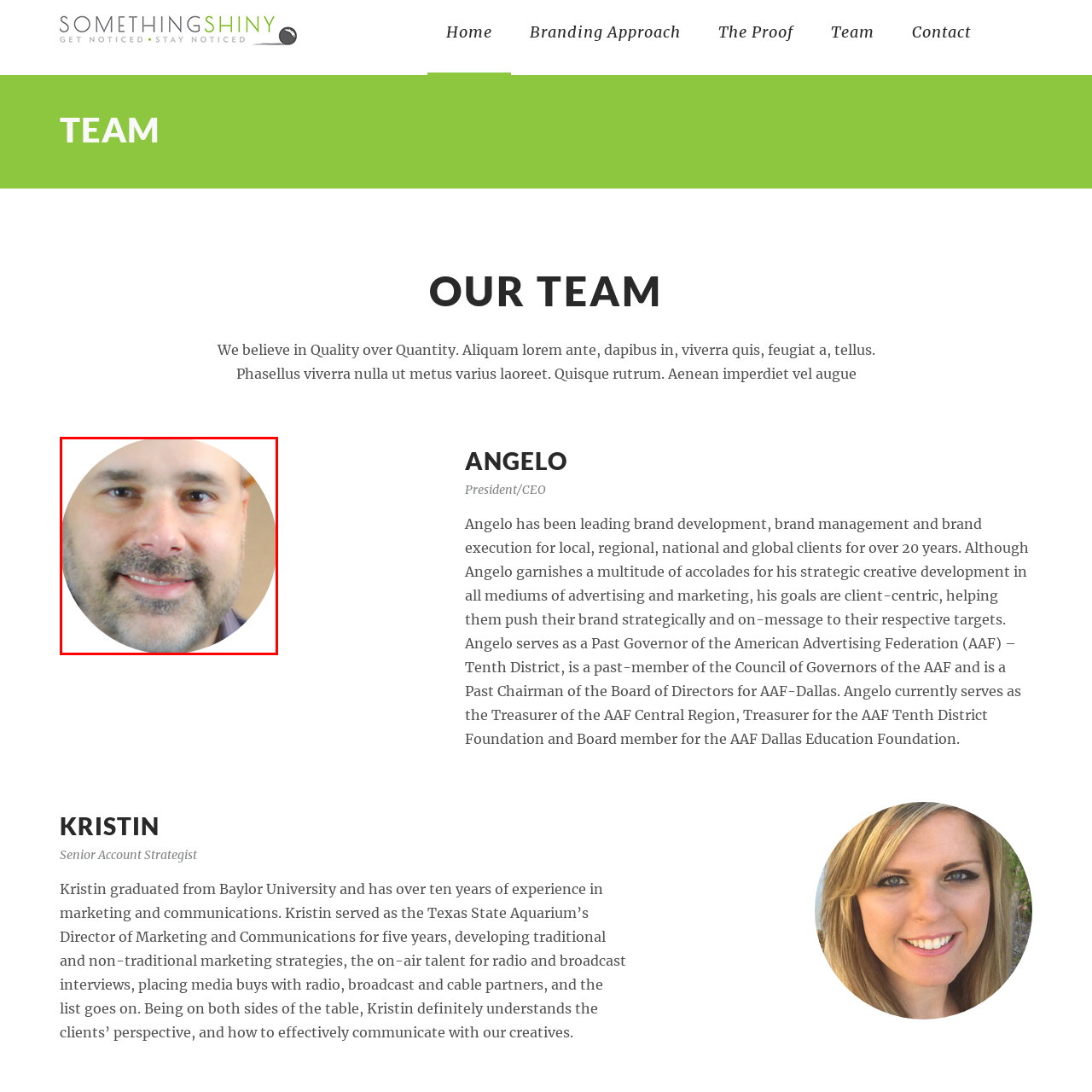Create an extensive description for the image inside the red frame.

The image features a close-up, circular portrait of a man with a pleasant smile, showcasing a well-groomed beard and short, light-colored hair. He appears to be in a casual professional setting, dressed in a collared shirt. This individual is identified as Angelo, the President and CEO of the company. With over 20 years of experience in brand development, management, and execution, he has worked with clients at various levels, from local to global. Angelo is recognized for his strategic creative contributions across multiple advertising mediums and maintains a client-centric approach to help brands effectively reach their target audiences. His leadership roles within the American Advertising Federation illustrate his active engagement in the industry.